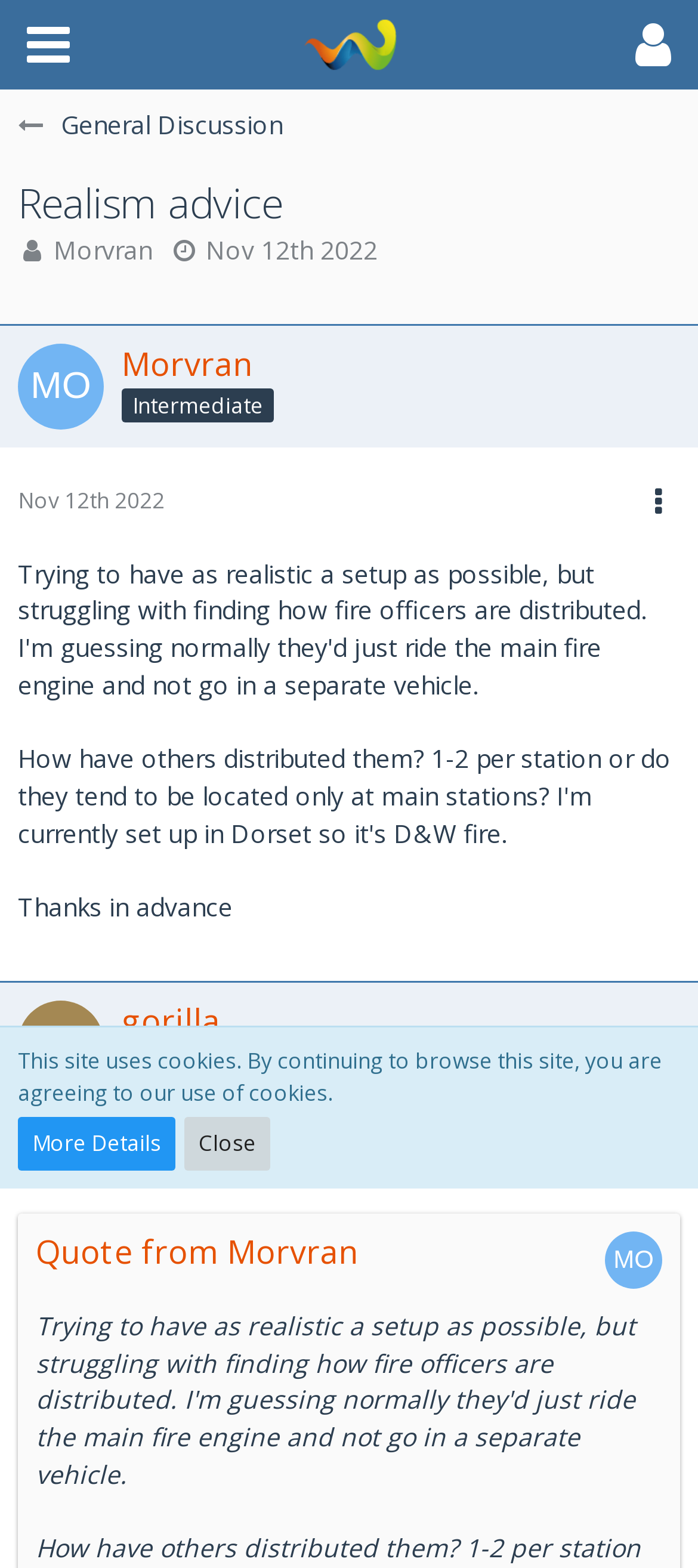Who started this discussion?
Give a one-word or short-phrase answer derived from the screenshot.

Morvran